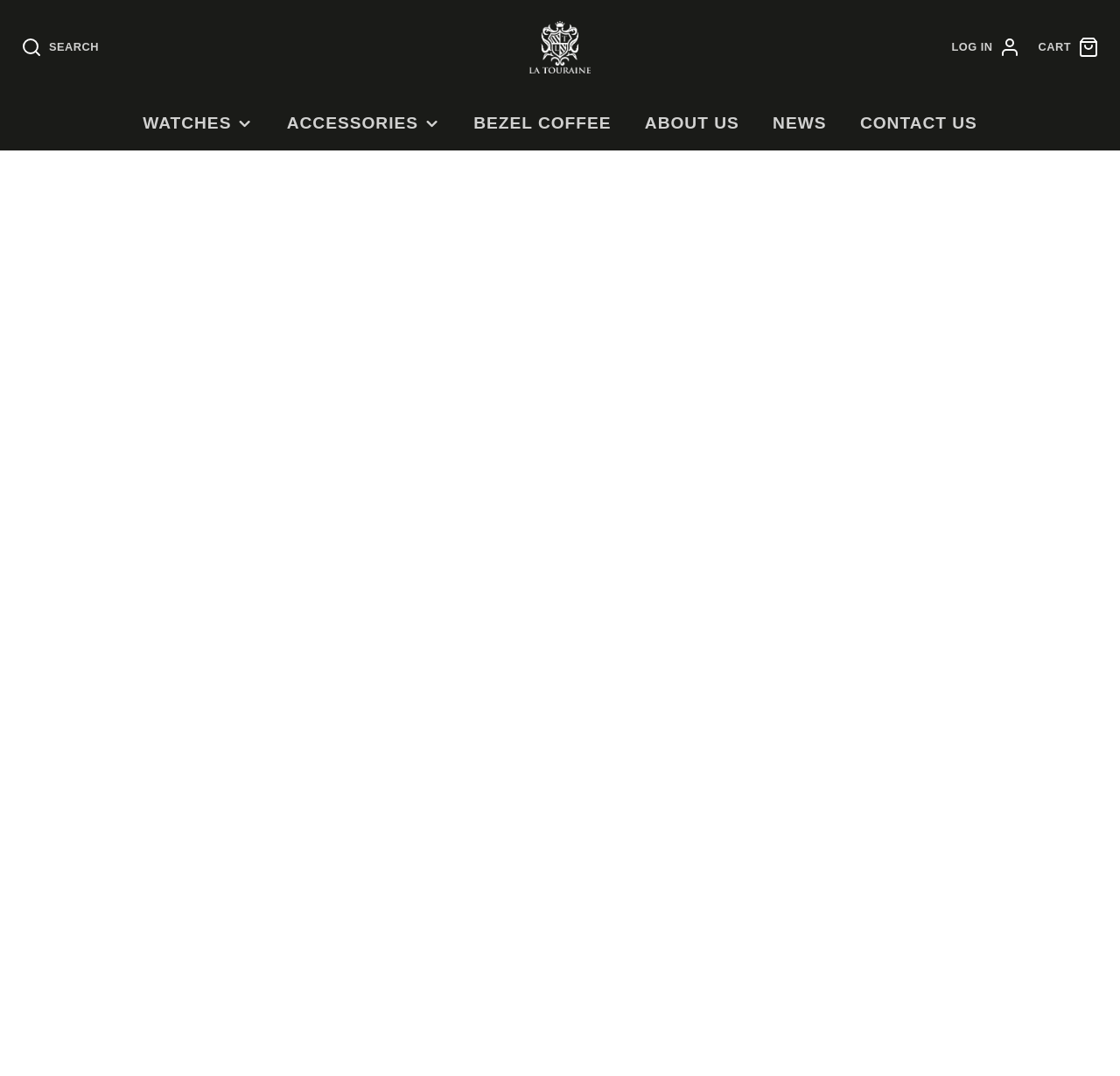Examine the image and give a thorough answer to the following question:
What is the price of the leather strap?

The price of the leather strap is mentioned in the description list as ¥133, which is a specific detail about the product being sold.